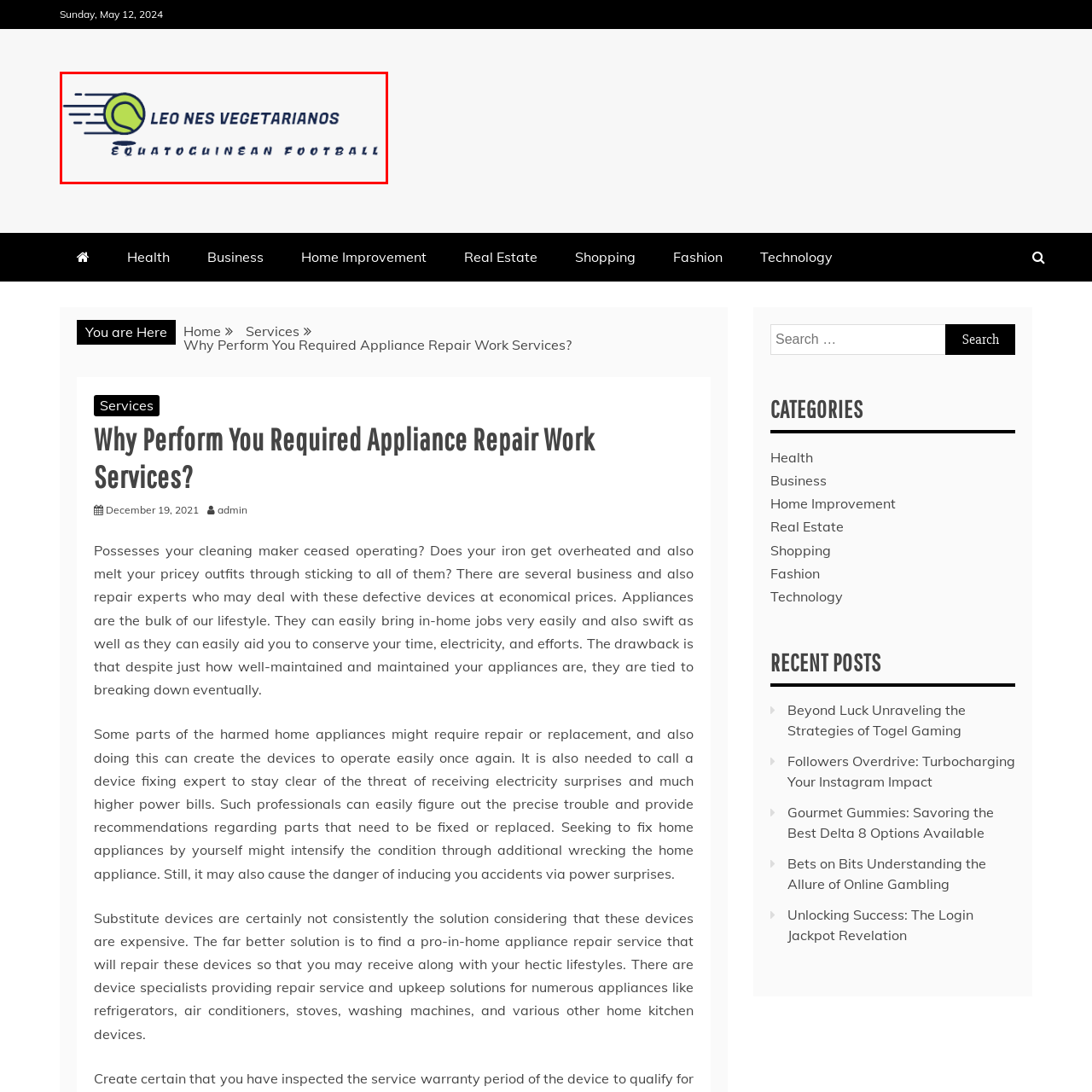Articulate a detailed description of the image enclosed by the red outline.

The image features the logo of "Leo Nes Vegetarianos," which incorporates a dynamic design representative of motion, evident in the stylized lines that suggest speed. Central to the logo is a green circular emblem suggesting a tennis ball, highlighting a sporty theme. Below the emblem, the brand name "LEO NES VEGETARIANOS" is displayed in bold, uppercase letters, emphasizing its importance. Underneath is the tagline "EQUATOGUINEAN FOOTBALL," which identifies the organization’s connection to Equatorial Guinea and its focus on football. The overall design combines elements of athletics with a vegetarian ethos, reflecting a commitment to both sports and healthy living.